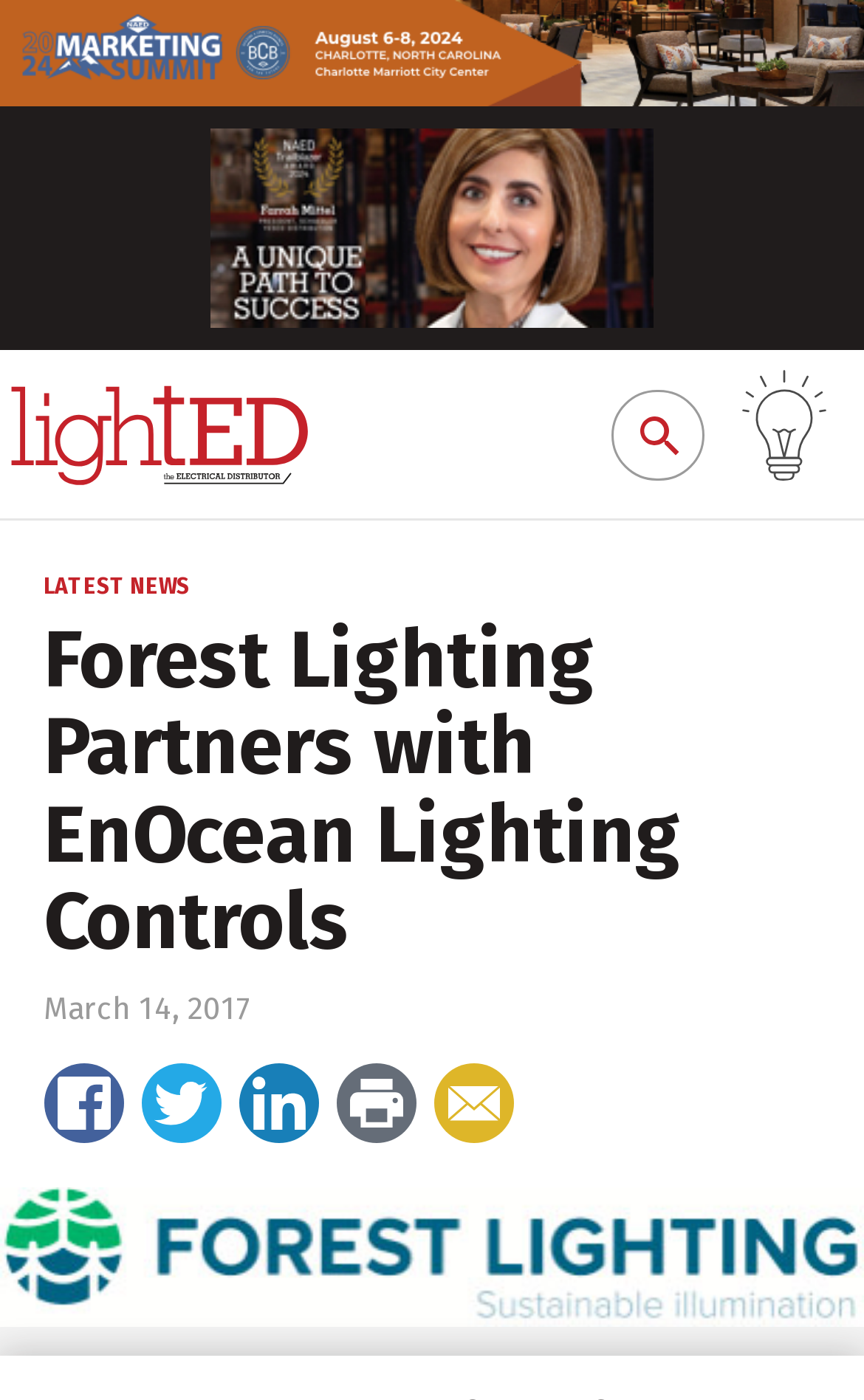What is the purpose of the search box?
Ensure your answer is thorough and detailed.

I inferred the purpose of the search box by looking at its location and text. The search box is located in the header section and has the text 'Search for:', indicating that it is used to search for content on the webpage.